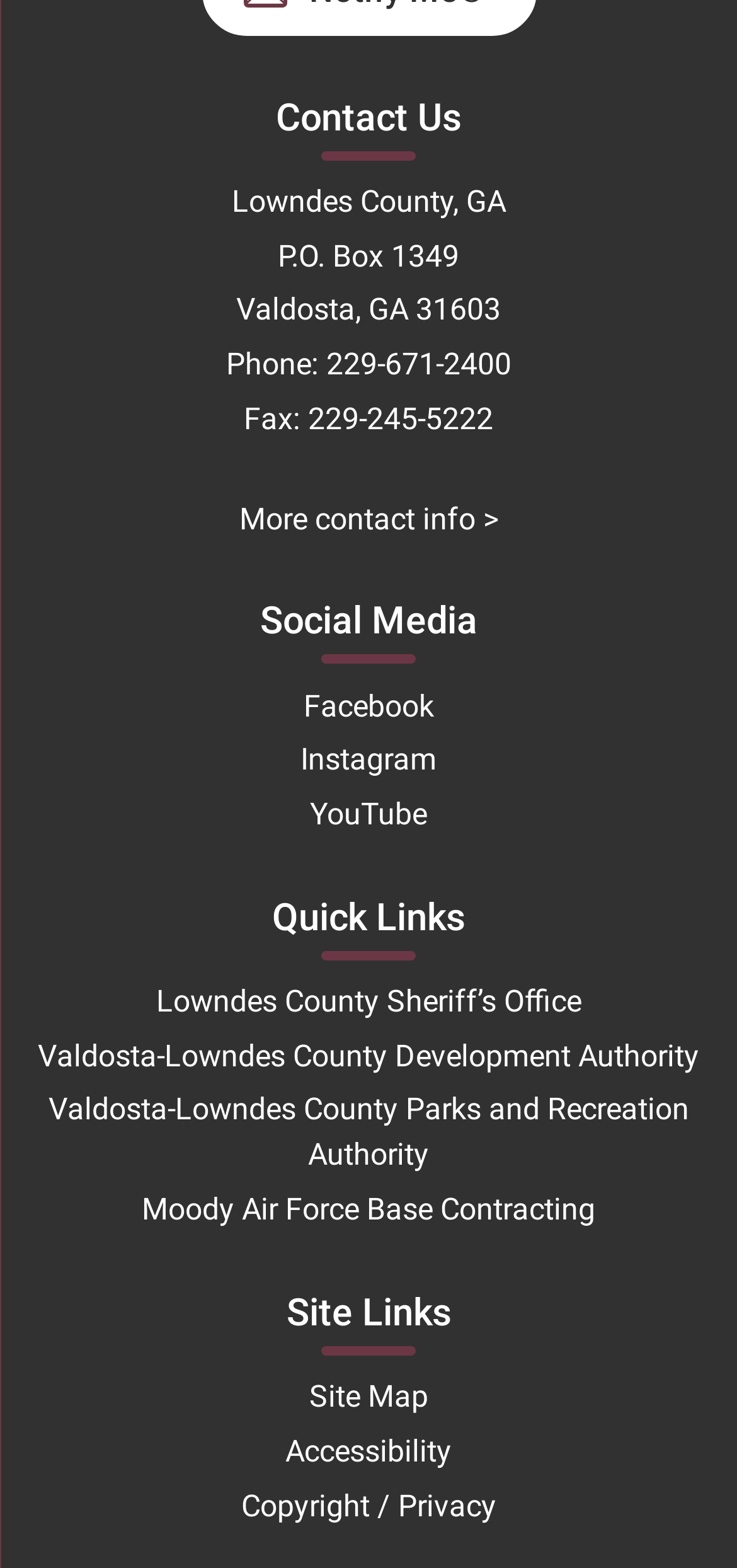Please provide a comprehensive answer to the question based on the screenshot: What is the phone number of the contact?

In the 'Contact Us' region, we can see the phone number '229-671-2400' which is the contact phone number.